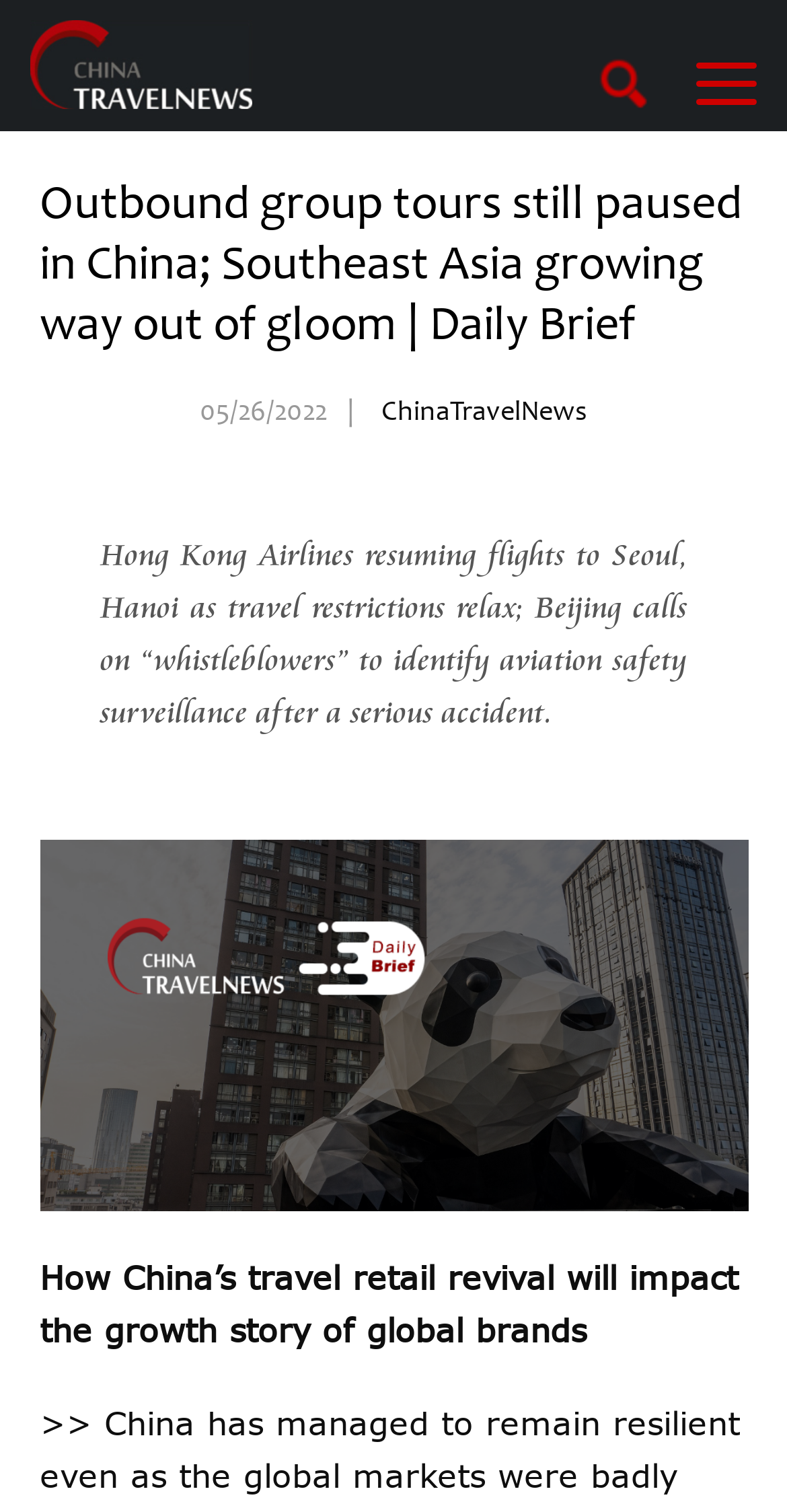From the webpage screenshot, predict the bounding box of the UI element that matches this description: "alt="China Travel News"".

[0.038, 0.013, 0.321, 0.072]